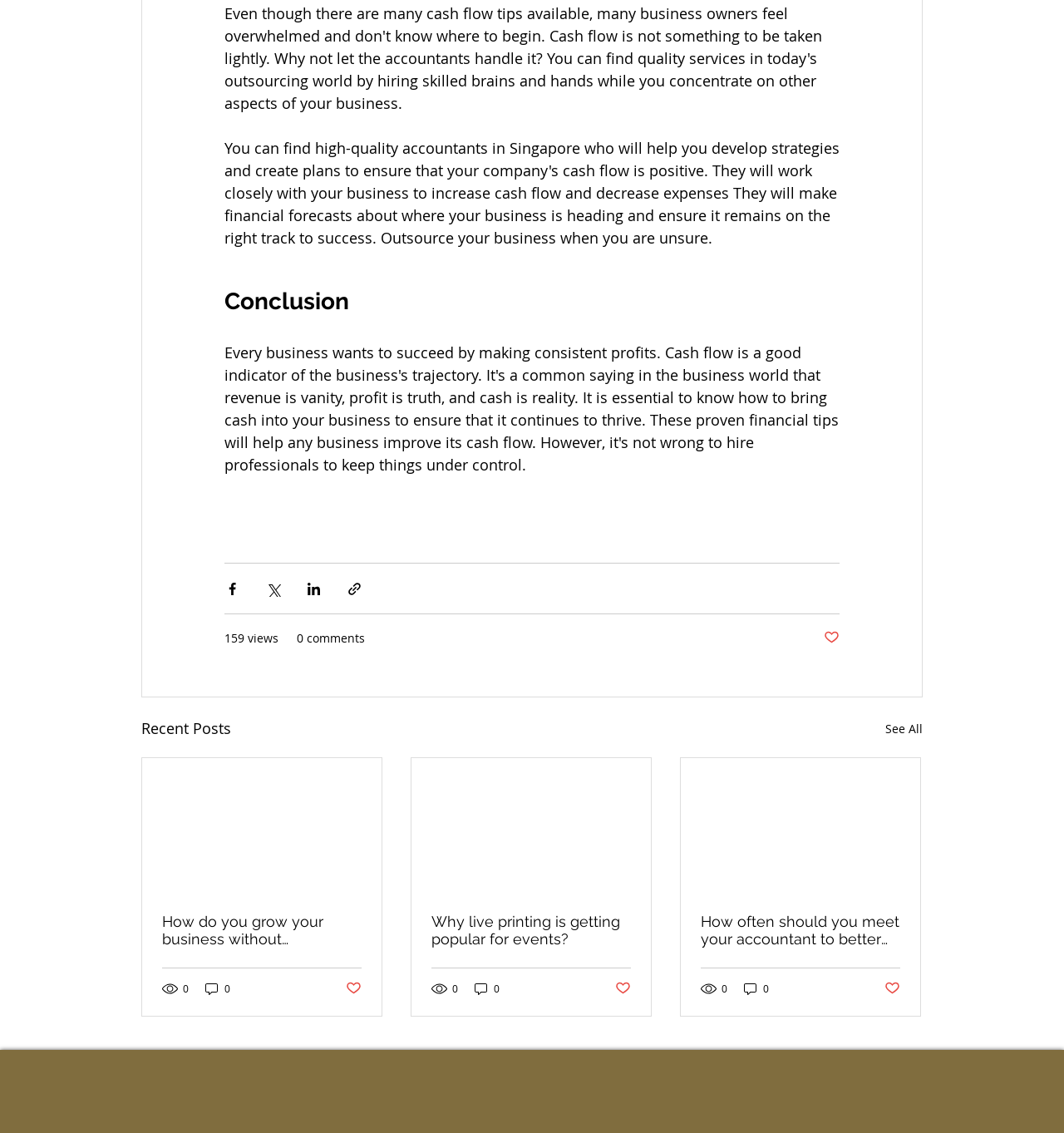Please locate the bounding box coordinates of the element's region that needs to be clicked to follow the instruction: "Like the post". The bounding box coordinates should be provided as four float numbers between 0 and 1, i.e., [left, top, right, bottom].

[0.774, 0.556, 0.789, 0.571]